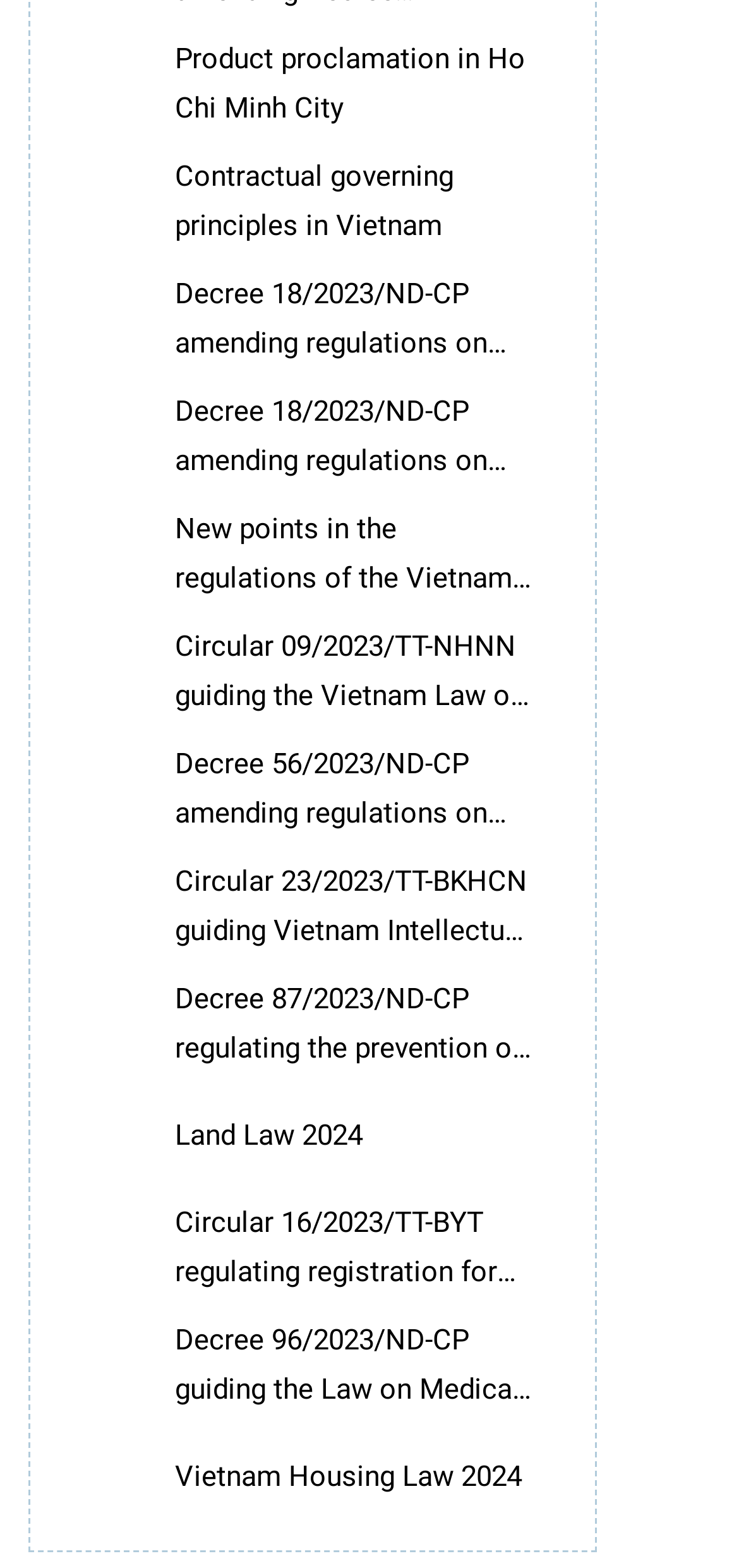Please provide the bounding box coordinates for the element that needs to be clicked to perform the instruction: "Learn about New points in the regulations of the Vietnam Bidding Law 2023". The coordinates must consist of four float numbers between 0 and 1, formatted as [left, top, right, bottom].

[0.237, 0.326, 0.719, 0.411]